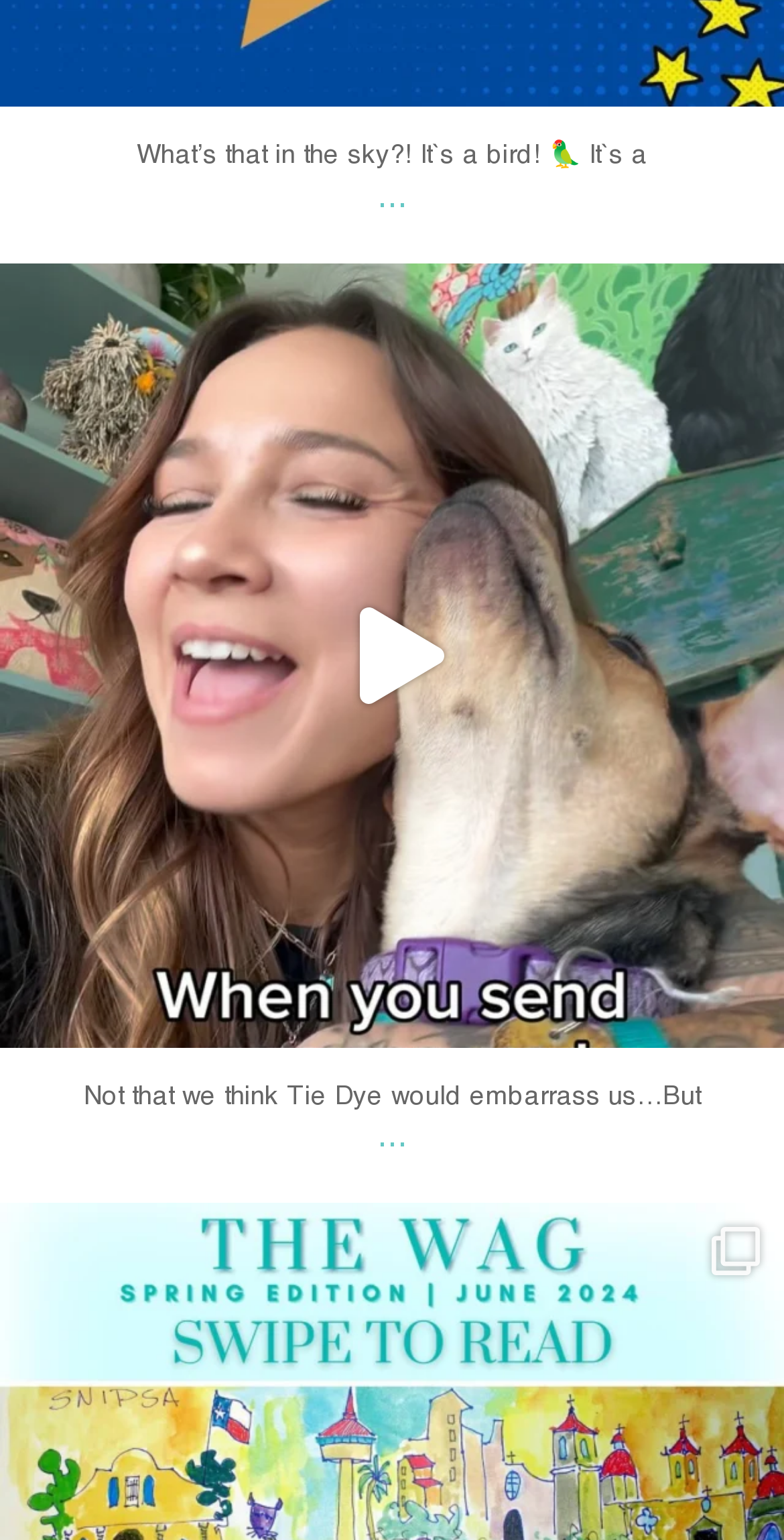What is the text below the '...' link?
Please use the image to provide a one-word or short phrase answer.

snipsatx